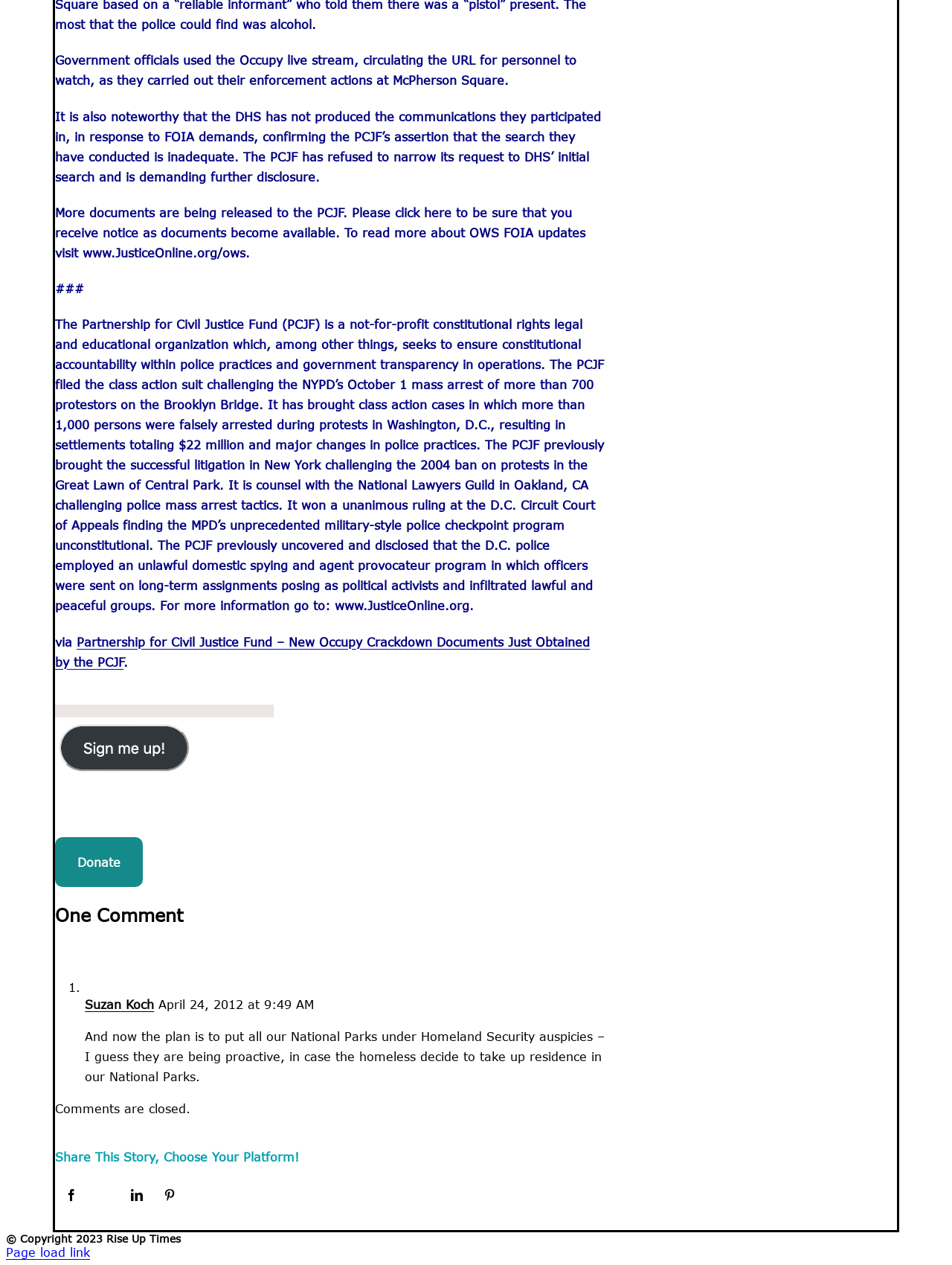What can be done to receive notice as documents become available? Please answer the question using a single word or phrase based on the image.

Click here